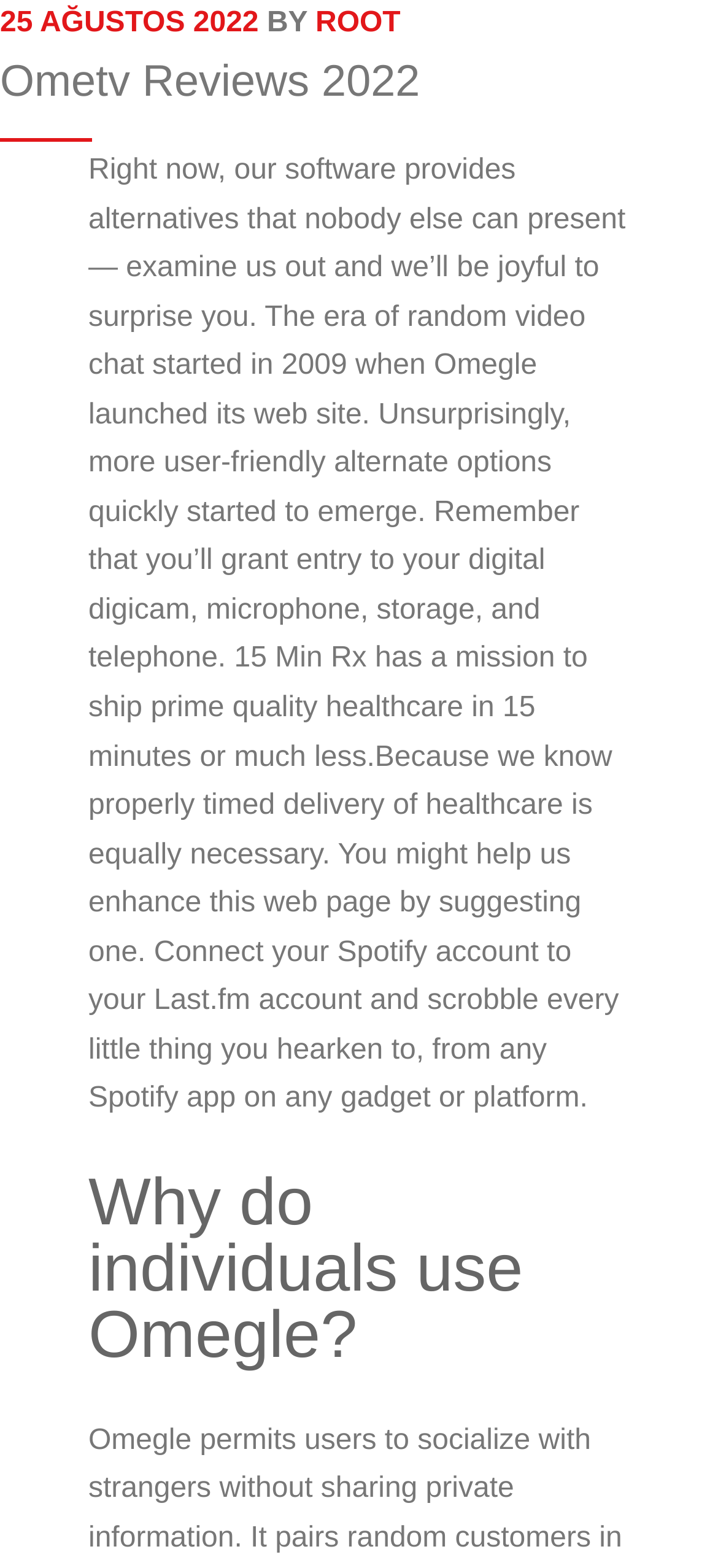What is the topic of the webpage?
Could you please answer the question thoroughly and with as much detail as possible?

I determined the topic of the webpage by looking at the heading element with the text 'Ometv Reviews 2022', which suggests that the webpage is about reviewing Ometv.